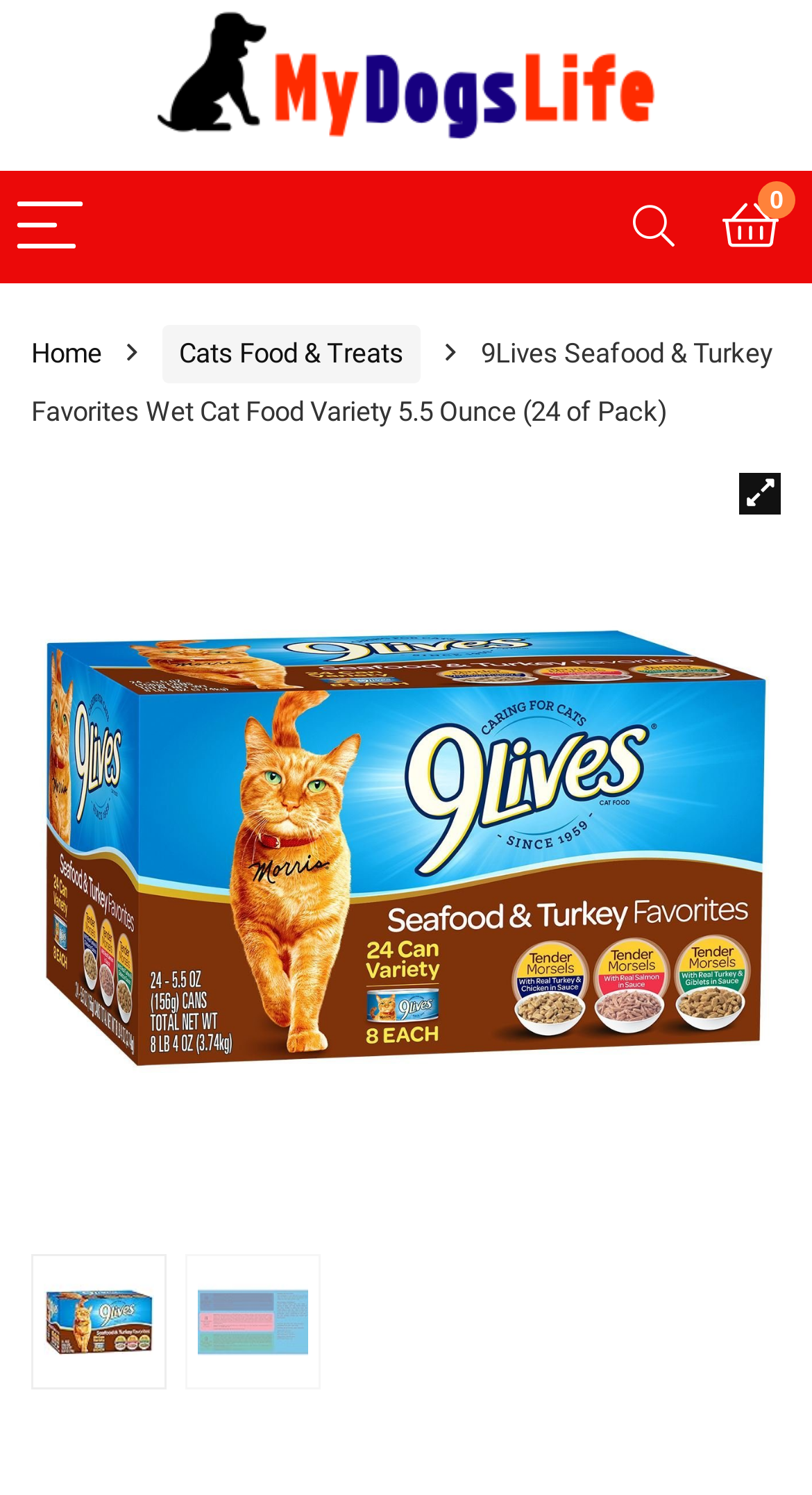What is the navigation menu item before 'Cats Food & Treats'?
Deliver a detailed and extensive answer to the question.

I looked at the links in the navigation menu and found that the item before 'Cats Food & Treats' is 'Home'.